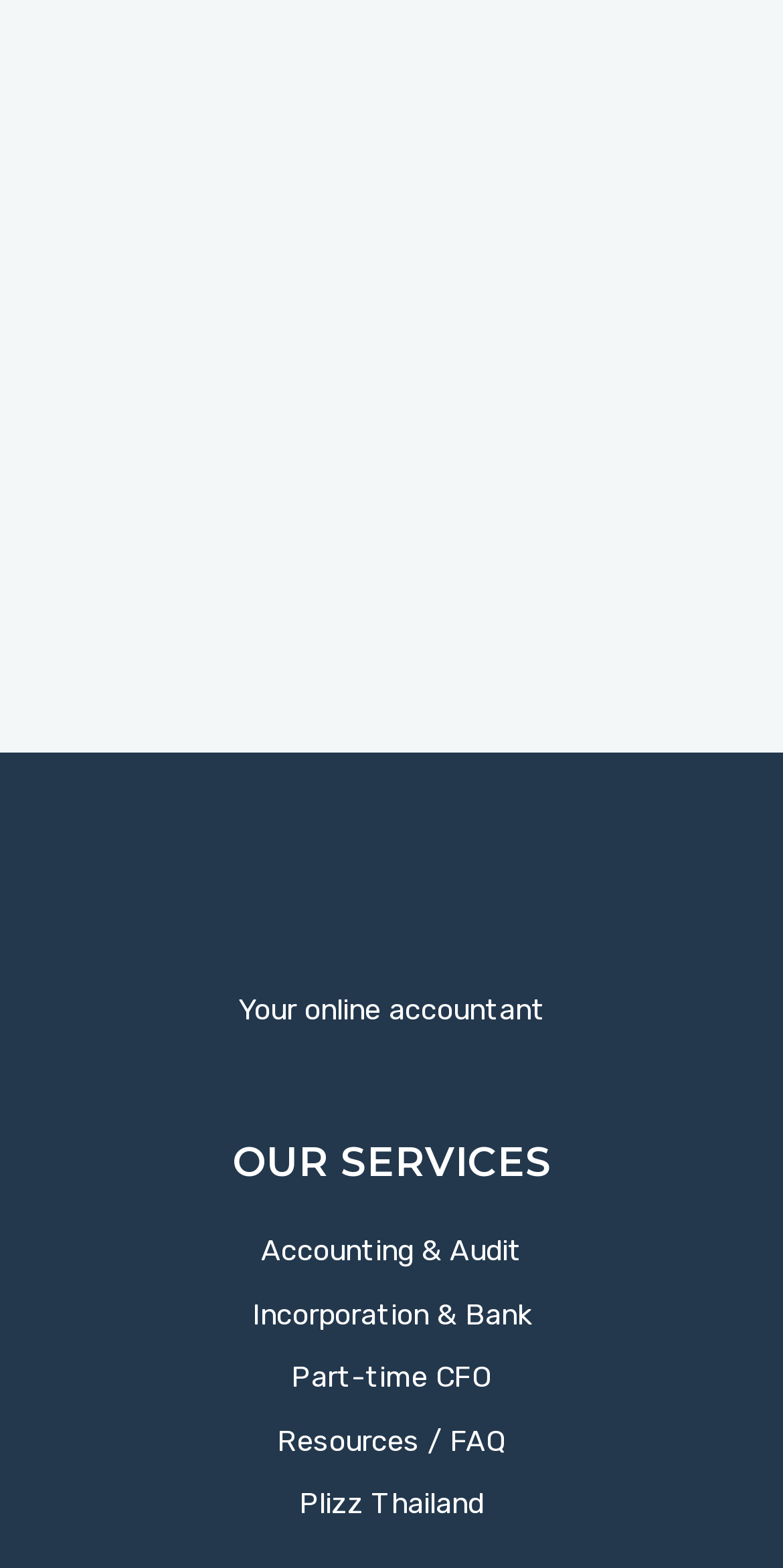Provide a one-word or short-phrase answer to the question:
What is the last link under 'OUR SERVICES'?

Plizz Thailand